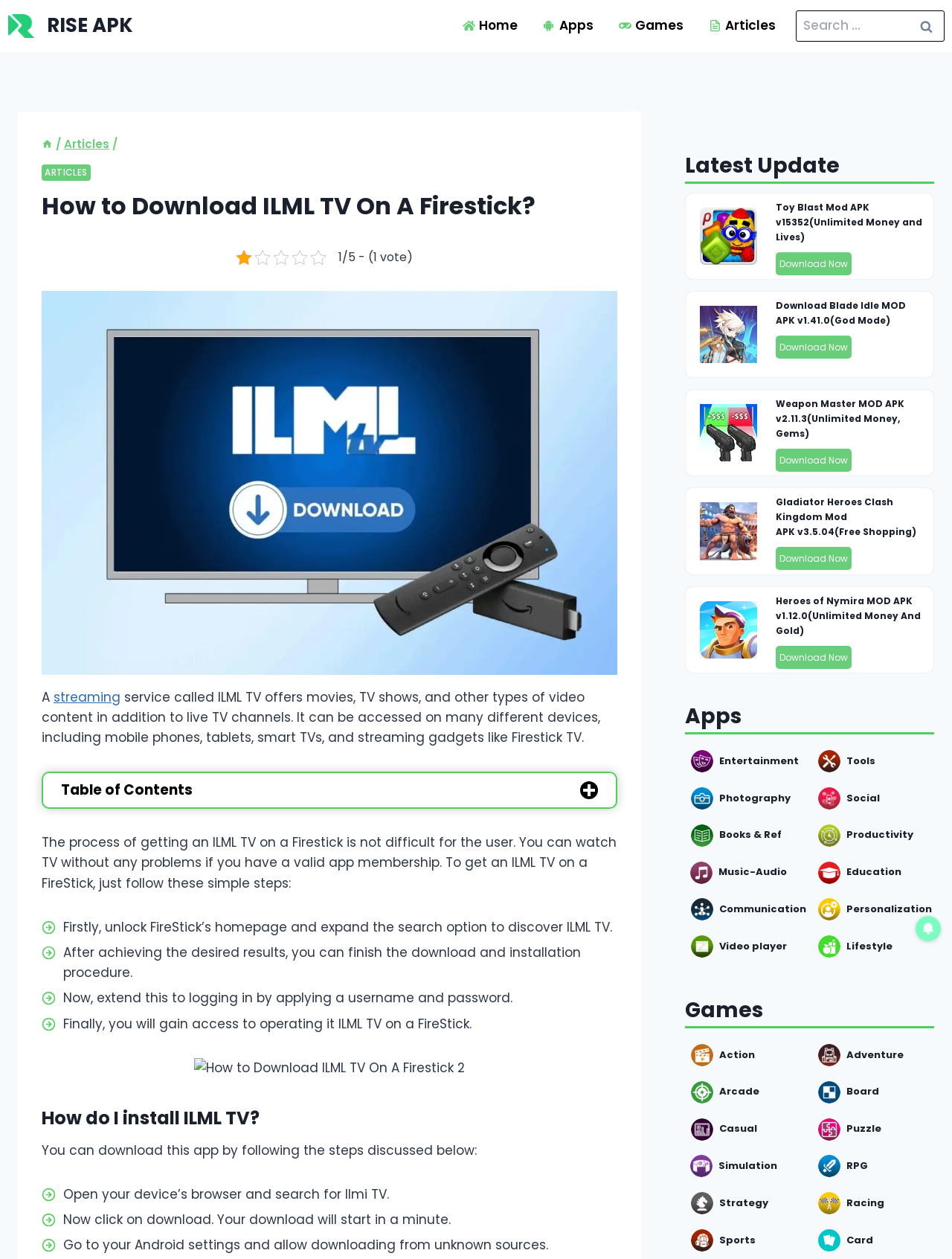Provide the bounding box for the UI element matching this description: "What happened to ILML TV?".

[0.064, 0.685, 0.249, 0.7]